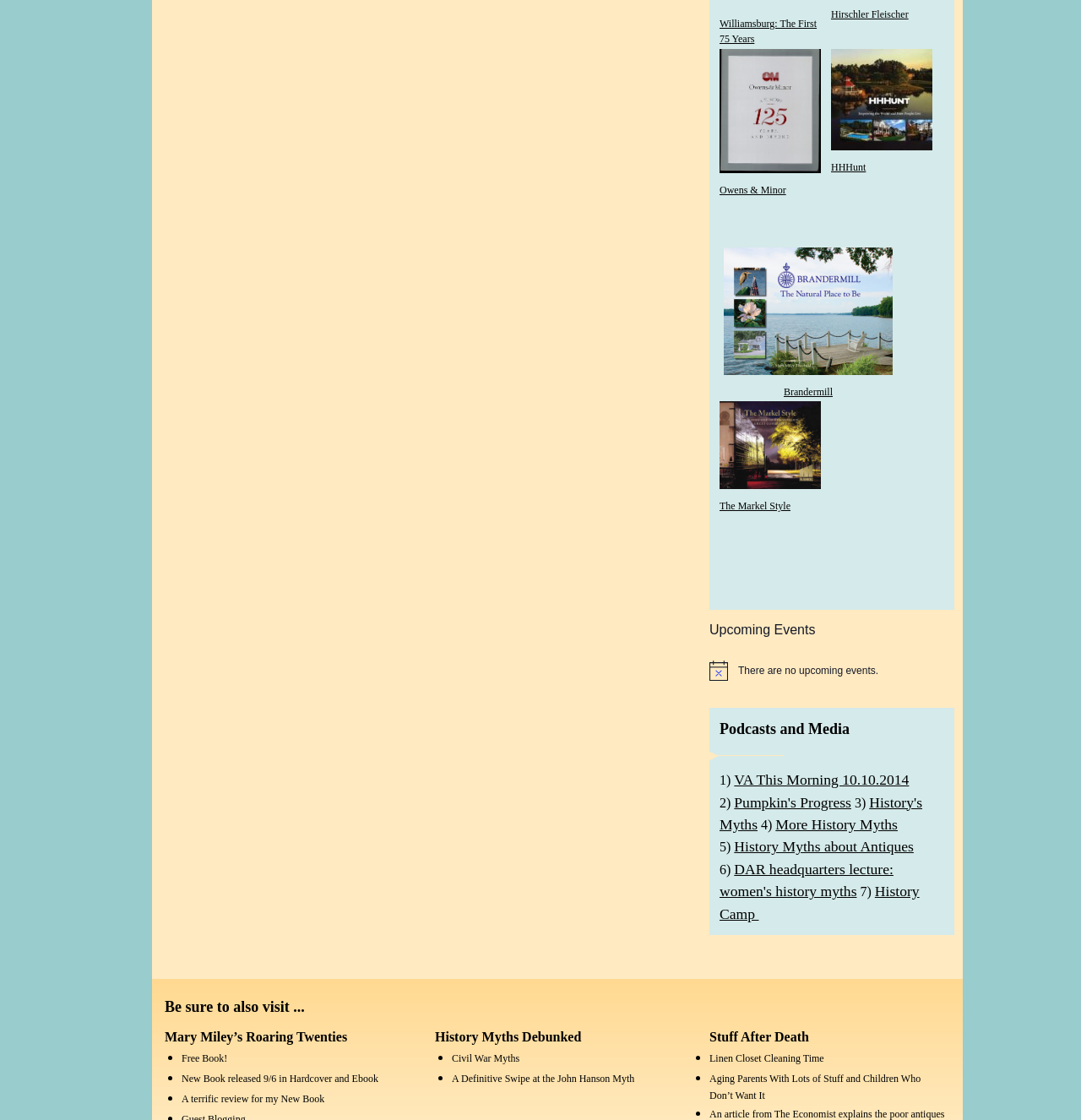Provide a brief response to the question using a single word or phrase: 
How many upcoming events are listed?

0